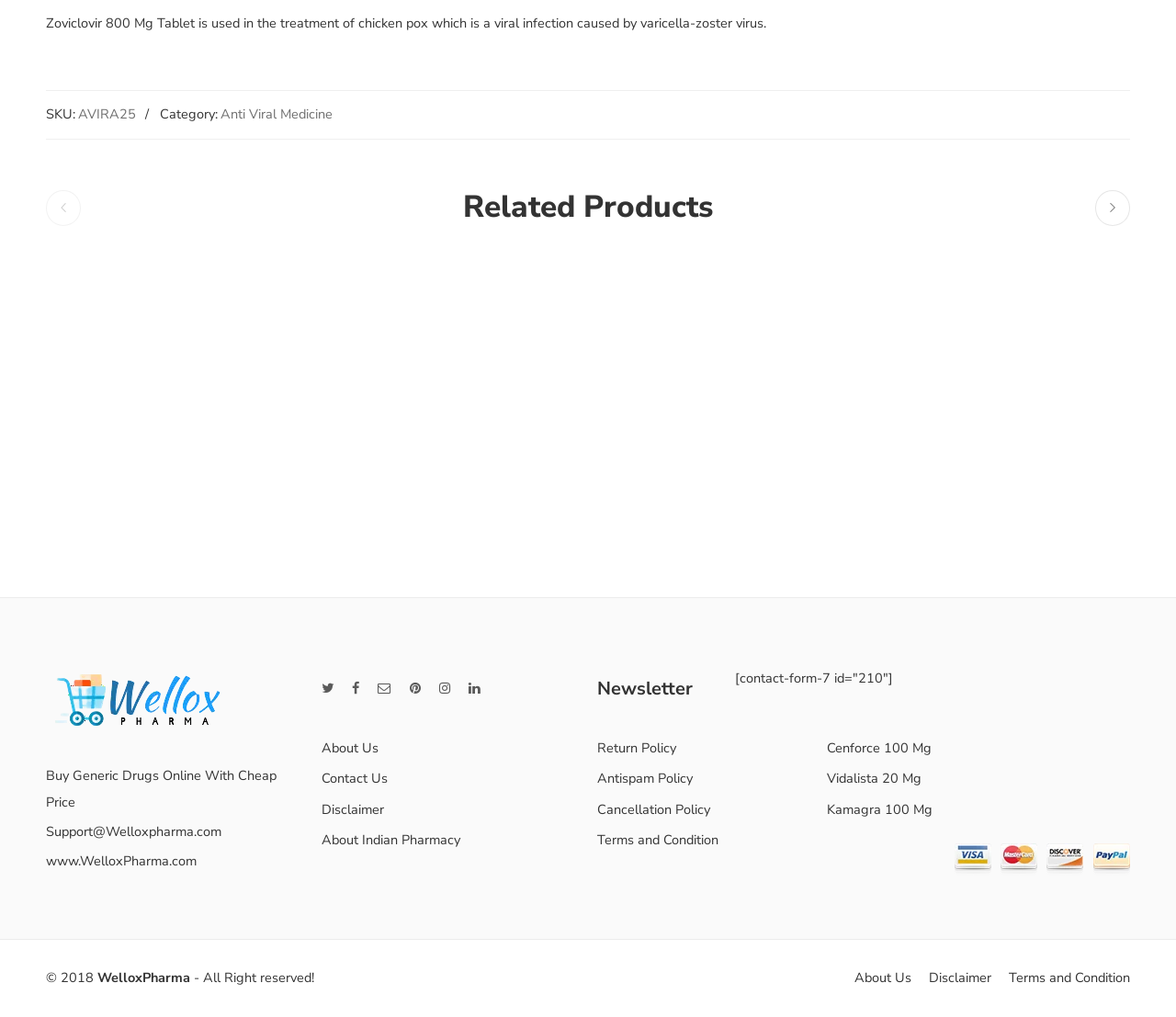What is the purpose of the medicine? Look at the image and give a one-word or short phrase answer.

Treatment of chicken pox